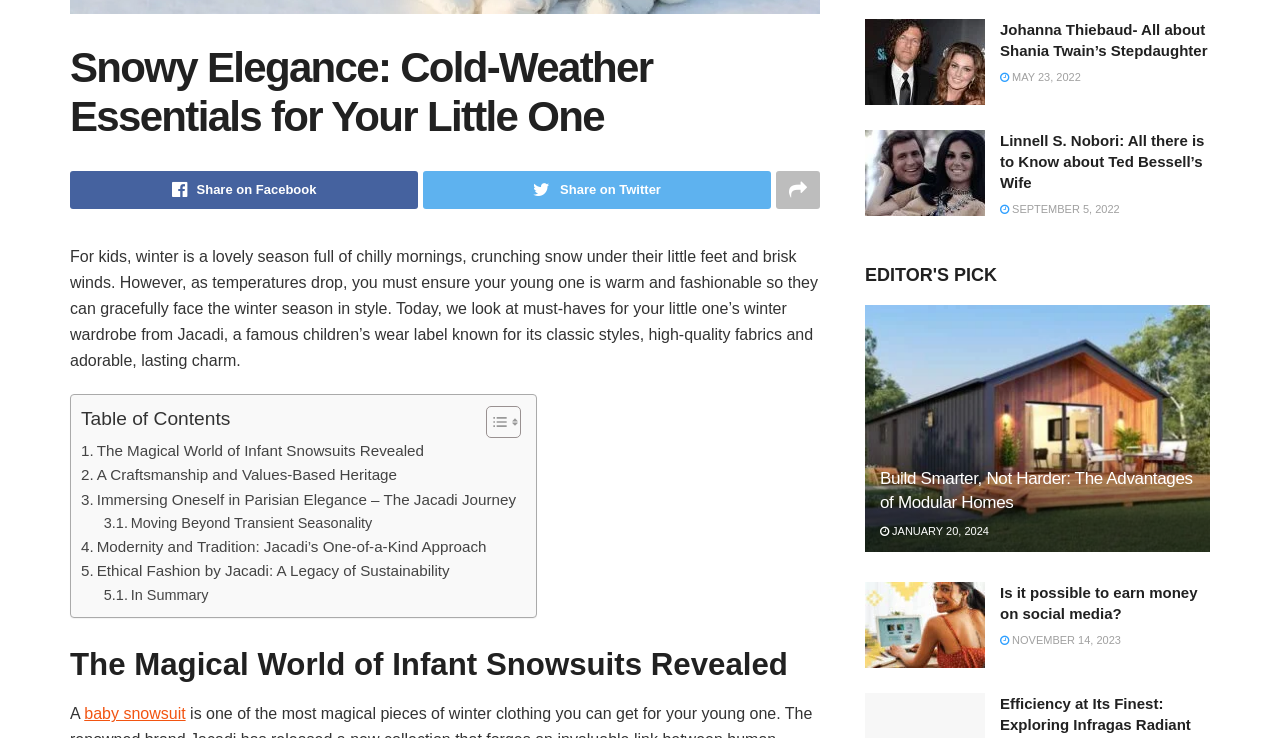Please find the bounding box for the following UI element description. Provide the coordinates in (top-left x, top-left y, bottom-right x, bottom-right y) format, with values between 0 and 1: Moving Beyond Transient Seasonality

[0.081, 0.694, 0.291, 0.725]